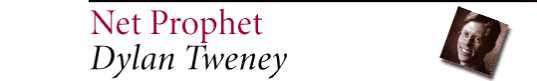Carefully examine the image and provide an in-depth answer to the question: What is the purpose of the image?

The image serves to introduce a column centered around the foundational principles of internet commerce, embodying both authority and approachability in its aesthetics, which implies that the purpose of the image is to introduce a column.